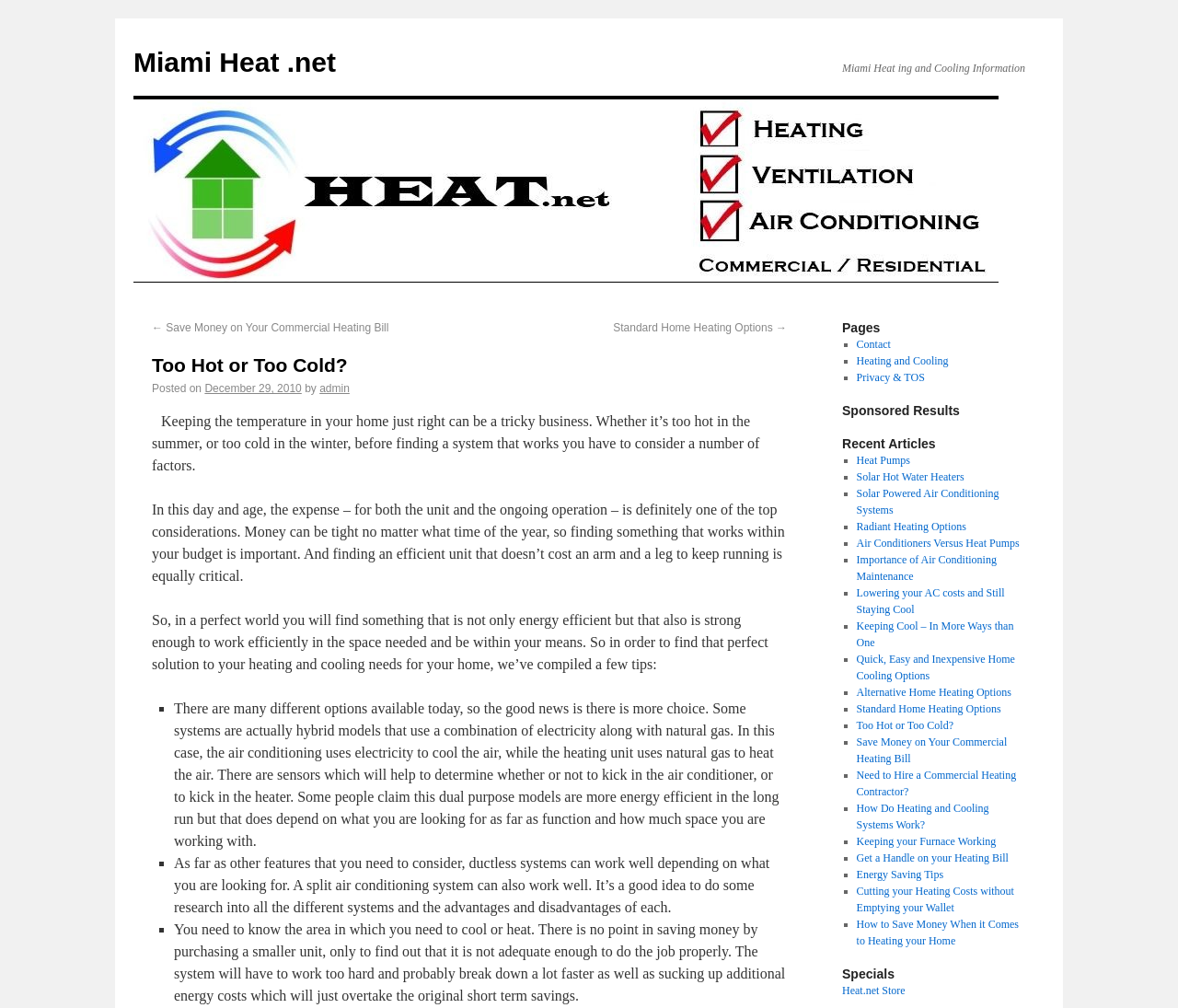Bounding box coordinates are specified in the format (top-left x, top-left y, bottom-right x, bottom-right y). All values are floating point numbers bounded between 0 and 1. Please provide the bounding box coordinate of the region this sentence describes: Importance of Air Conditioning Maintenance

[0.727, 0.549, 0.846, 0.578]